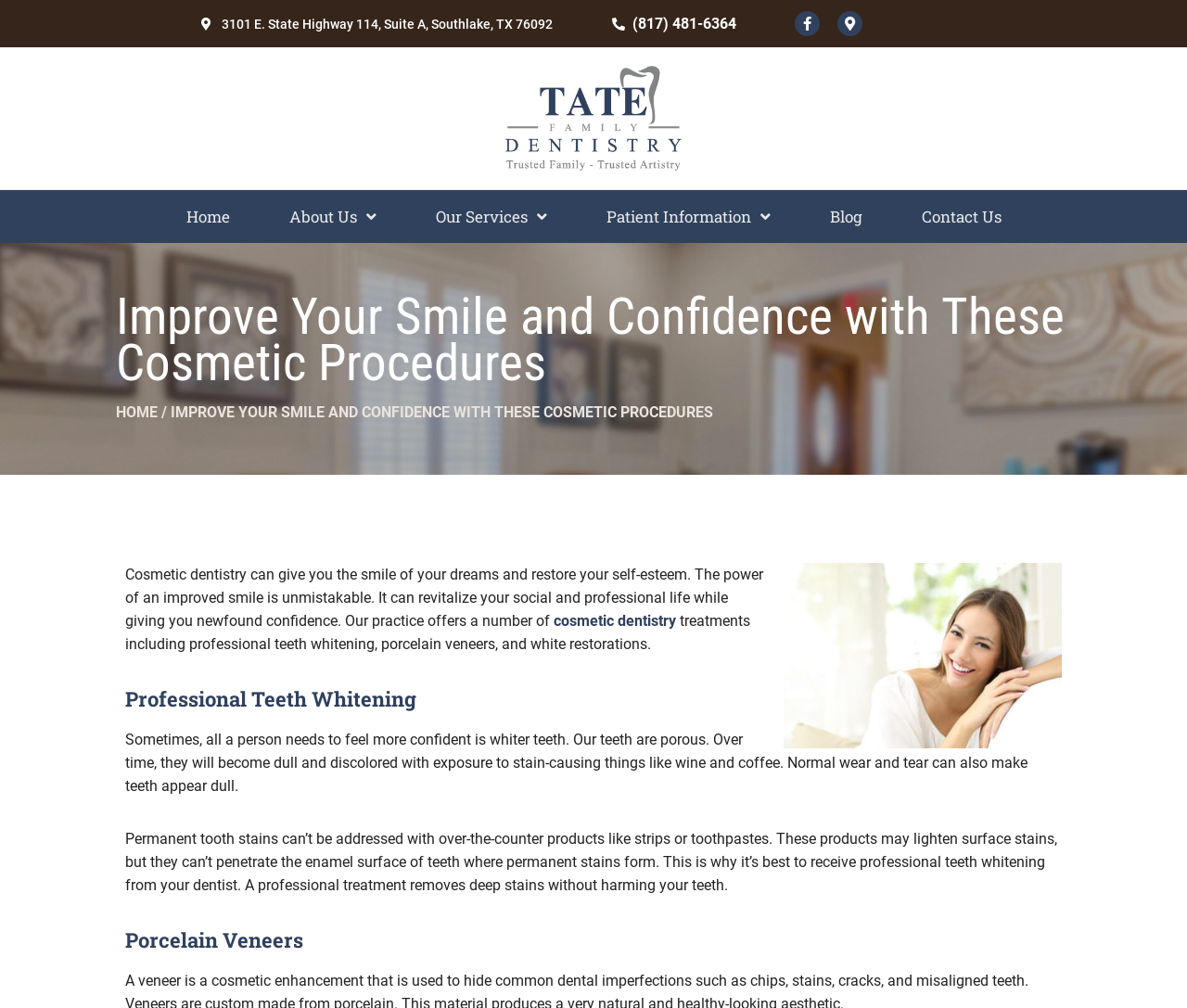What is one of the cosmetic procedures mentioned on the webpage?
Using the screenshot, give a one-word or short phrase answer.

Teeth whitening